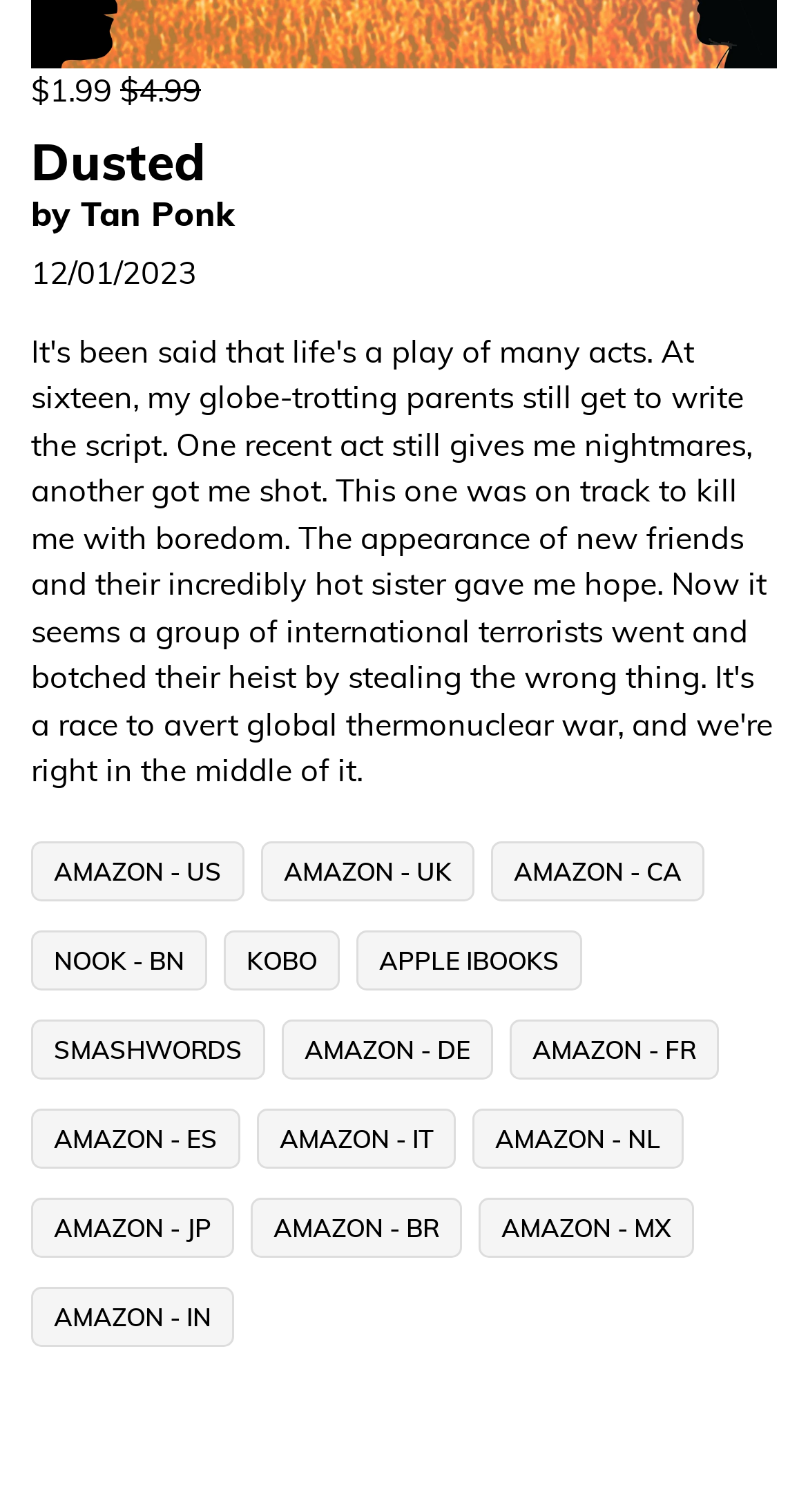Pinpoint the bounding box coordinates of the clickable area needed to execute the instruction: "buy from AMAZON - US". The coordinates should be specified as four float numbers between 0 and 1, i.e., [left, top, right, bottom].

[0.038, 0.556, 0.303, 0.596]